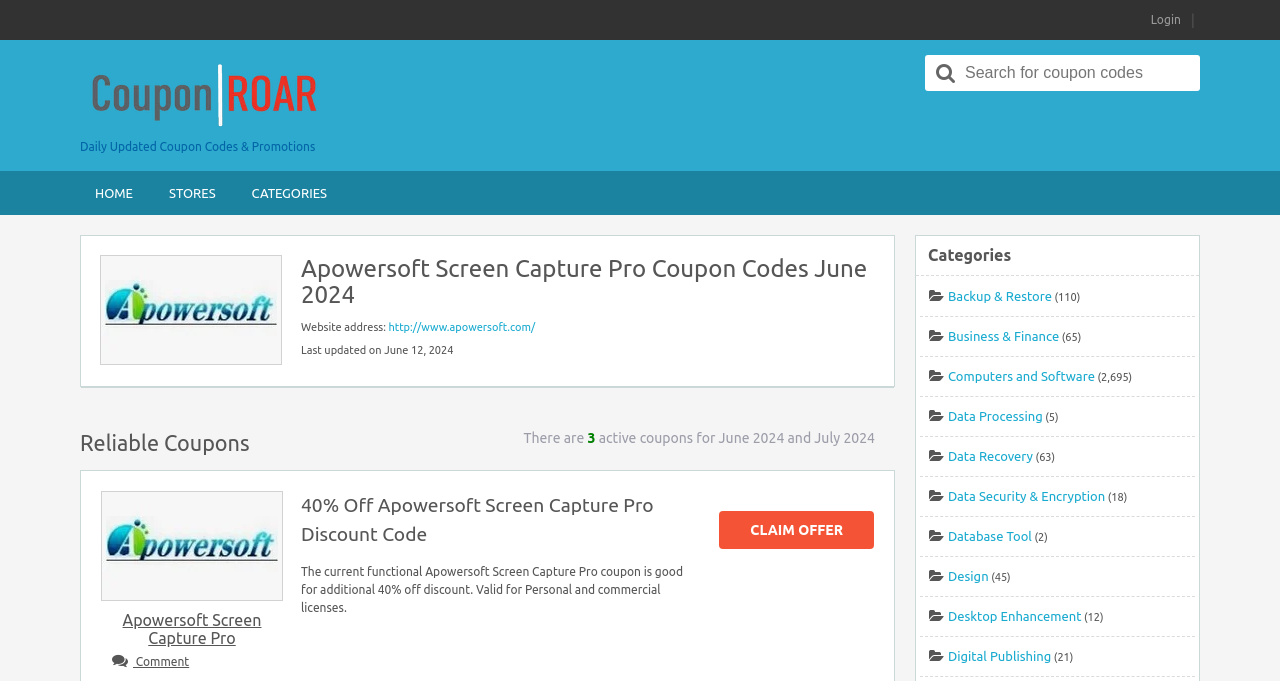Show me the bounding box coordinates of the clickable region to achieve the task as per the instruction: "Visit Apowersoft website".

[0.303, 0.471, 0.418, 0.489]